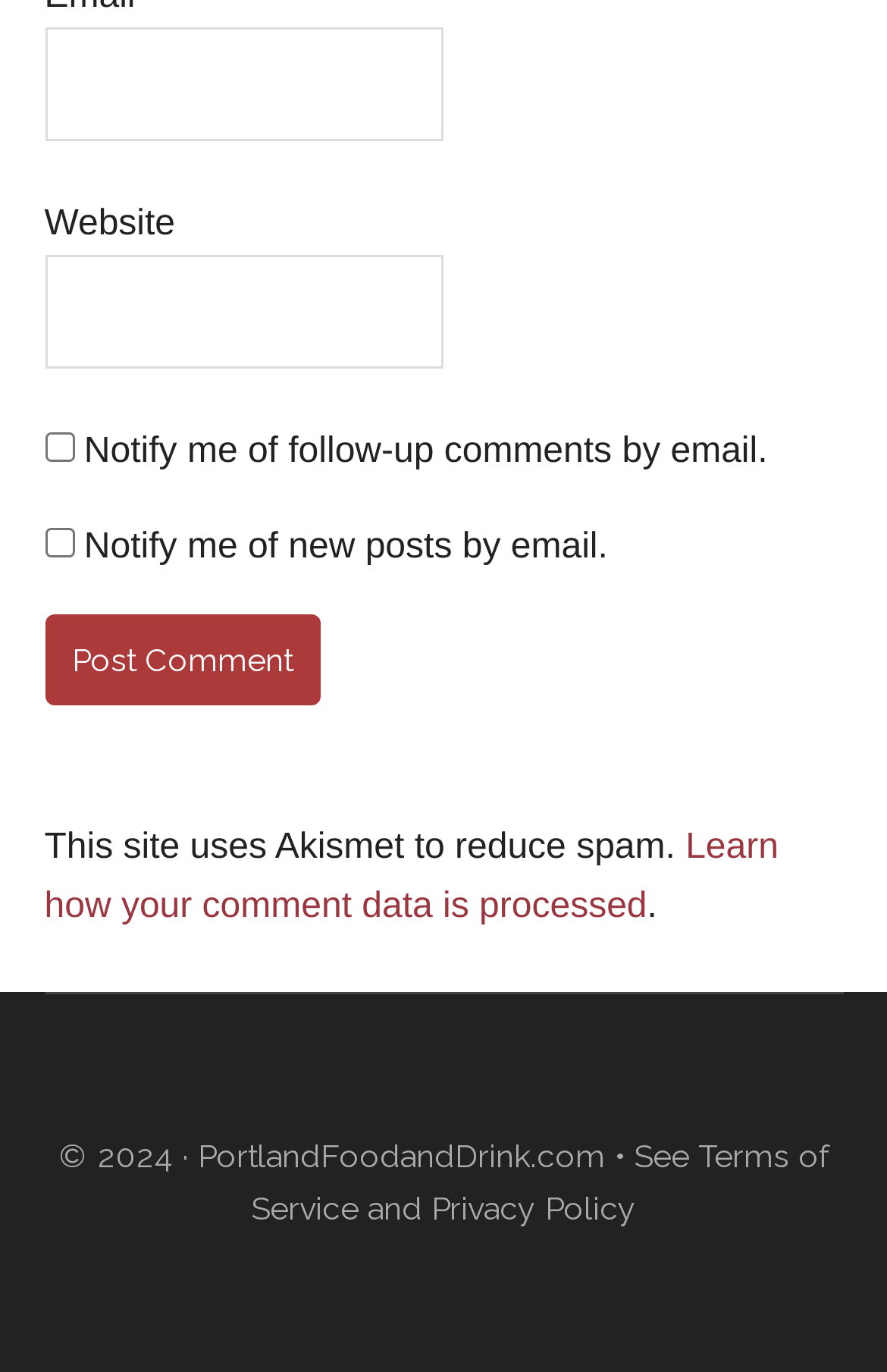Please find the bounding box coordinates of the element that needs to be clicked to perform the following instruction: "Enter email address". The bounding box coordinates should be four float numbers between 0 and 1, represented as [left, top, right, bottom].

[0.05, 0.02, 0.5, 0.103]